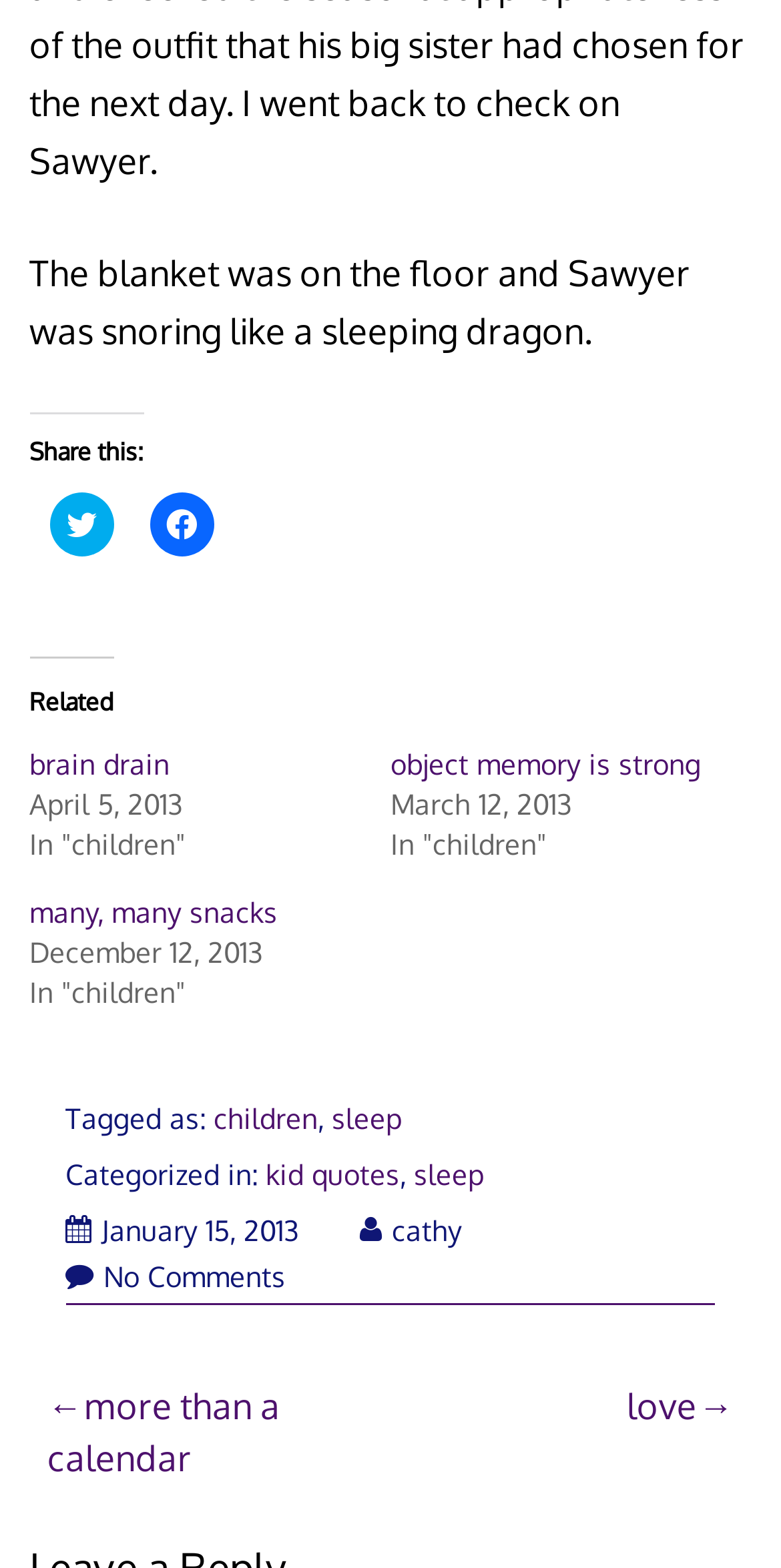Find the bounding box coordinates for the area you need to click to carry out the instruction: "View post tagged as 'sleep'". The coordinates should be four float numbers between 0 and 1, indicated as [left, top, right, bottom].

[0.425, 0.702, 0.515, 0.724]